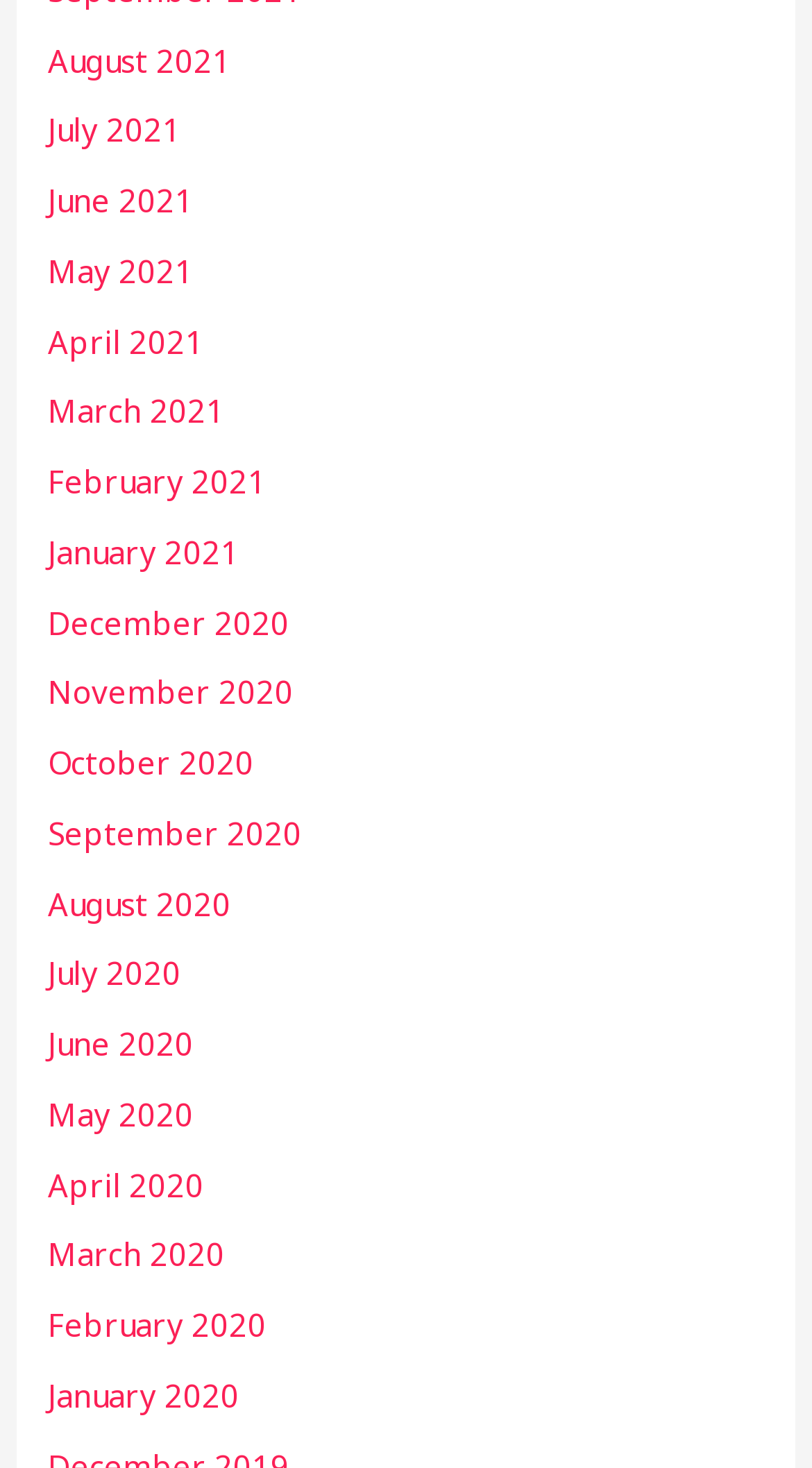Utilize the details in the image to give a detailed response to the question: What is the latest month listed?

I looked at the links on the webpage and found that the latest month listed is August 2021, which is the first link on the webpage.